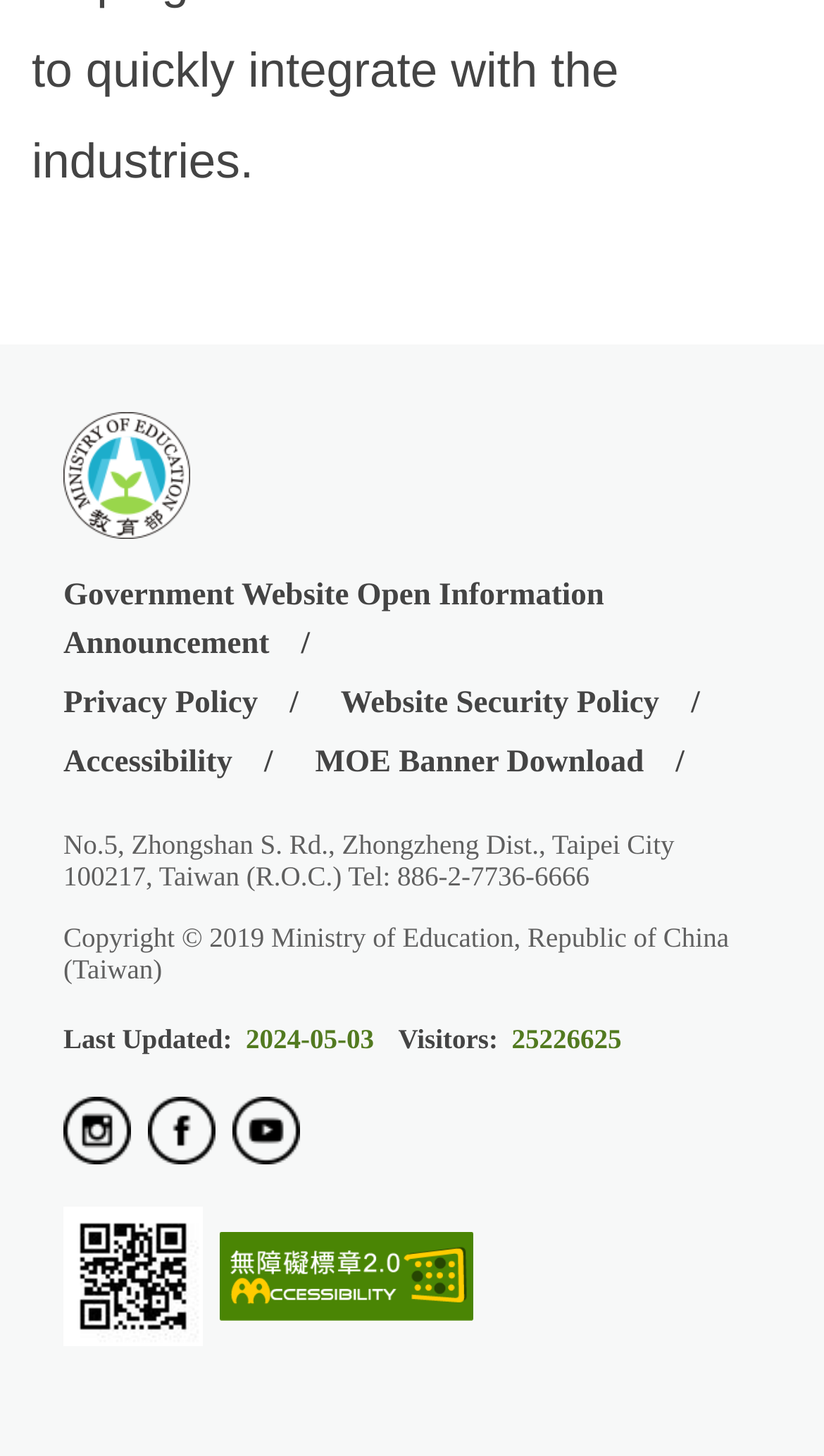Can you show the bounding box coordinates of the region to click on to complete the task described in the instruction: "Scan MOE QRCode"?

[0.077, 0.829, 0.246, 0.931]